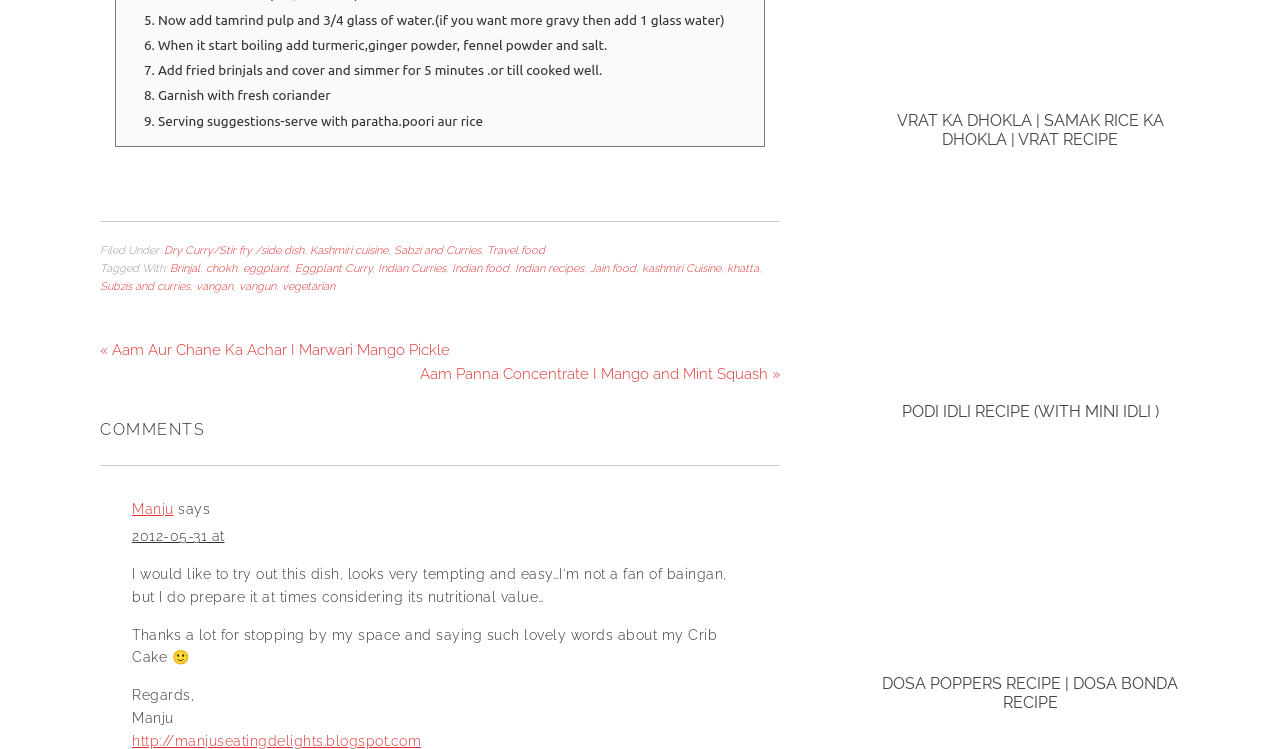What type of cuisine is the recipe from?
Please provide a detailed answer to the question.

The recipe is from Kashmiri cuisine, which is evident from the tags and categories listed at the bottom of the webpage, including 'Kashmiri cuisine', 'Indian Curries', and 'Indian food'.